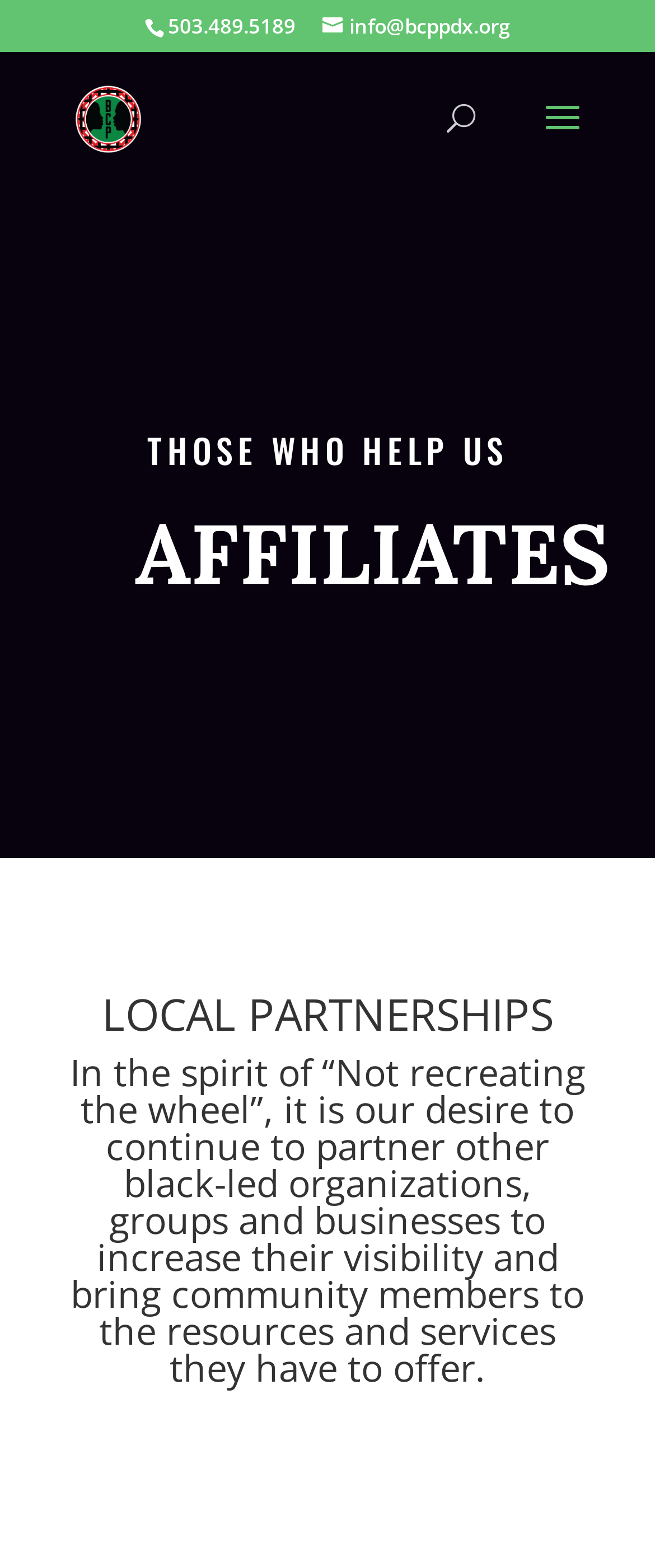Please locate and generate the primary heading on this webpage.

THOSE WHO HELP US